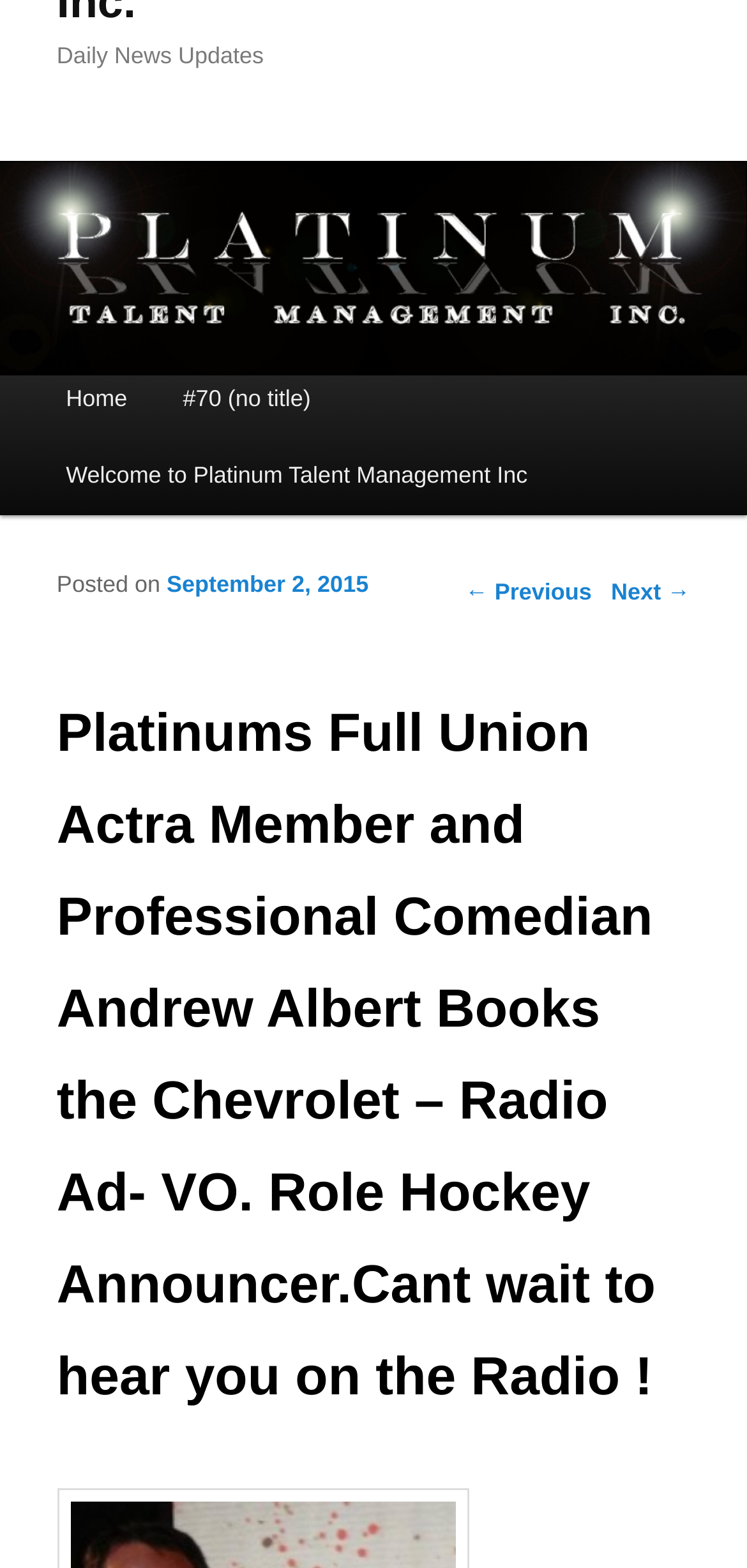Find the bounding box coordinates for the HTML element specified by: "September 2, 2015".

[0.223, 0.364, 0.493, 0.381]